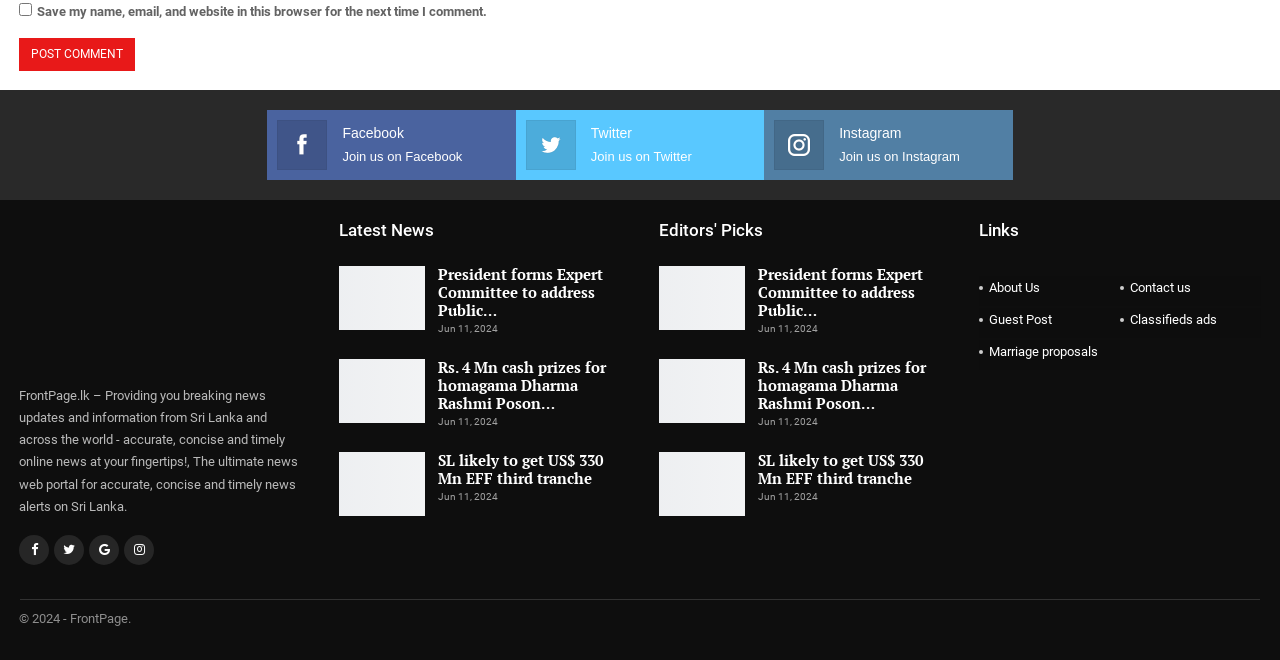What is the copyright year of the website?
Answer the question with as much detail as possible.

At the very bottom of the page, there is a copyright notice that reads '© 2024 - FrontPage.'. This indicates that the website's copyright year is 2024.